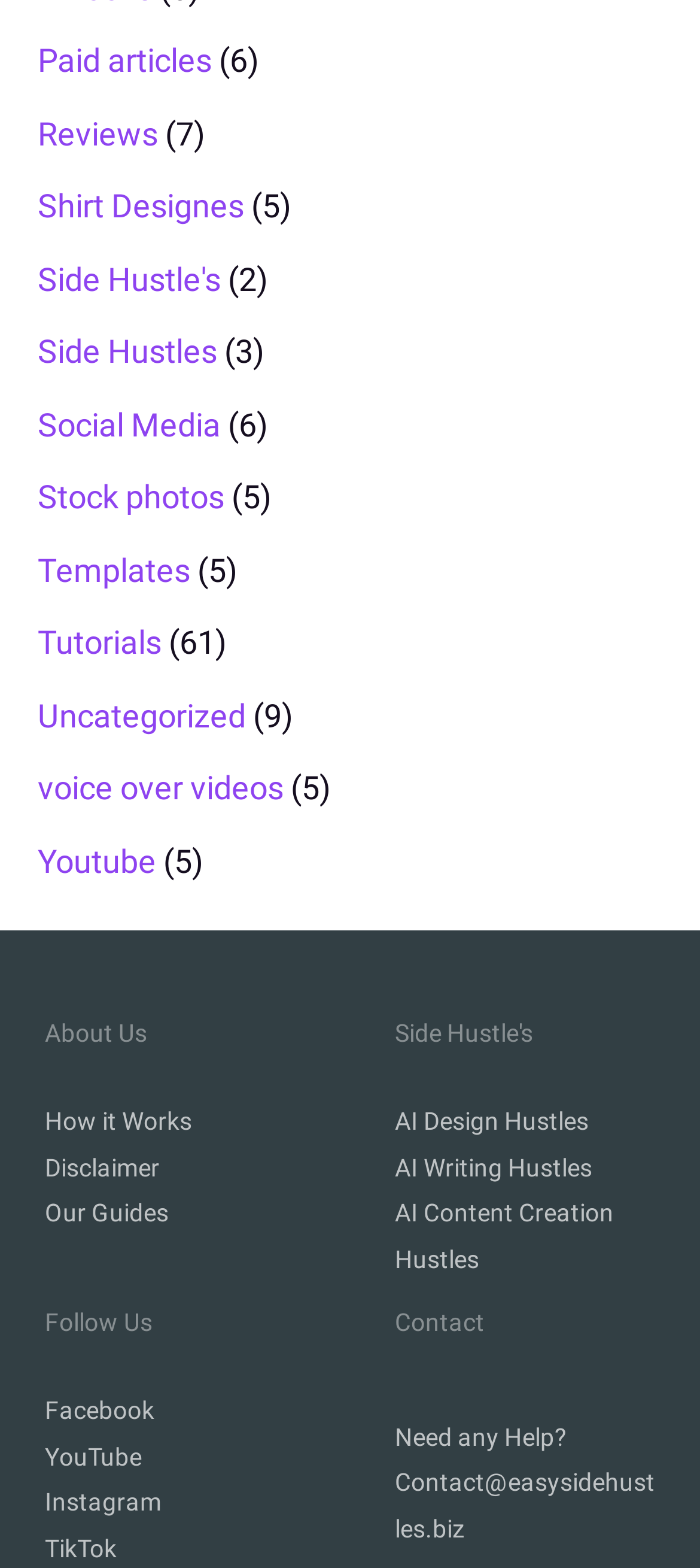Answer succinctly with a single word or phrase:
What is the first link in the second footer widget?

AI Design Hustles